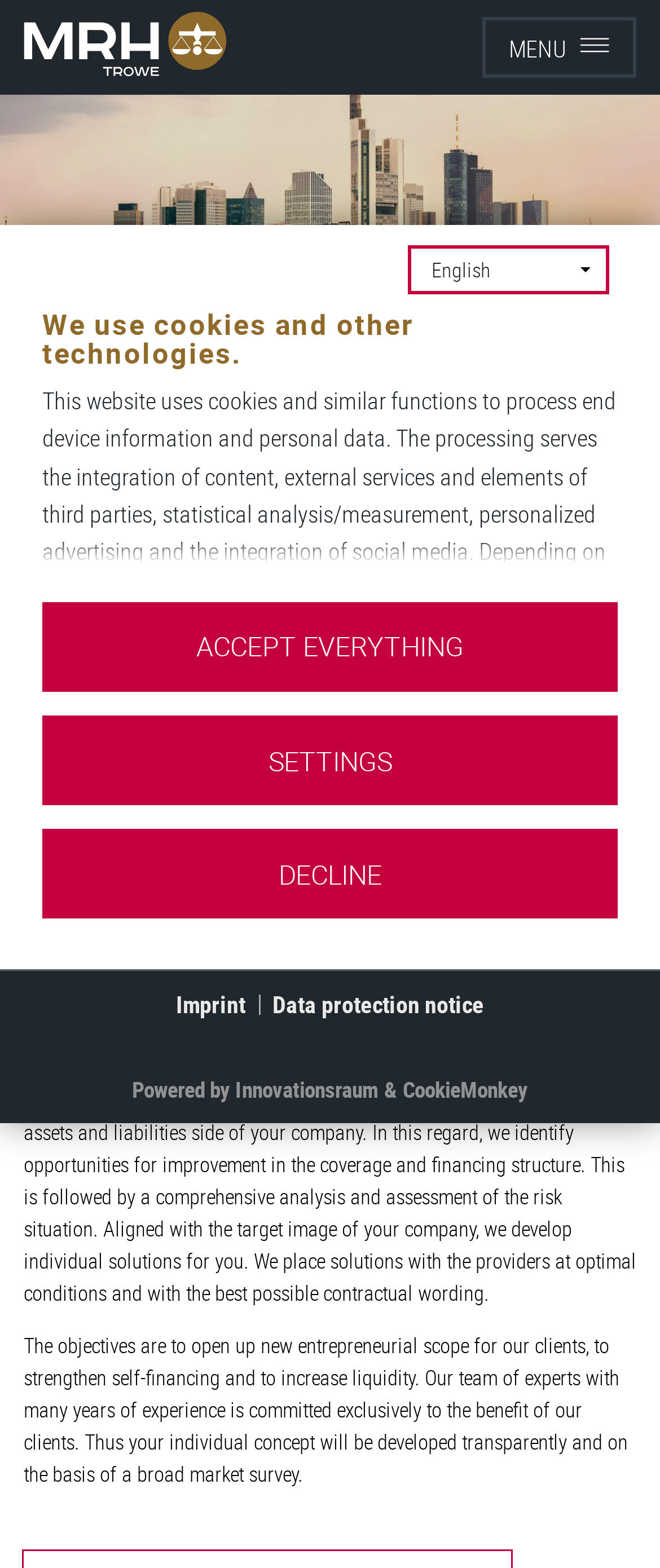Can you show the bounding box coordinates of the region to click on to complete the task described in the instruction: "Click the link to Data protection notice"?

[0.413, 0.63, 0.733, 0.652]